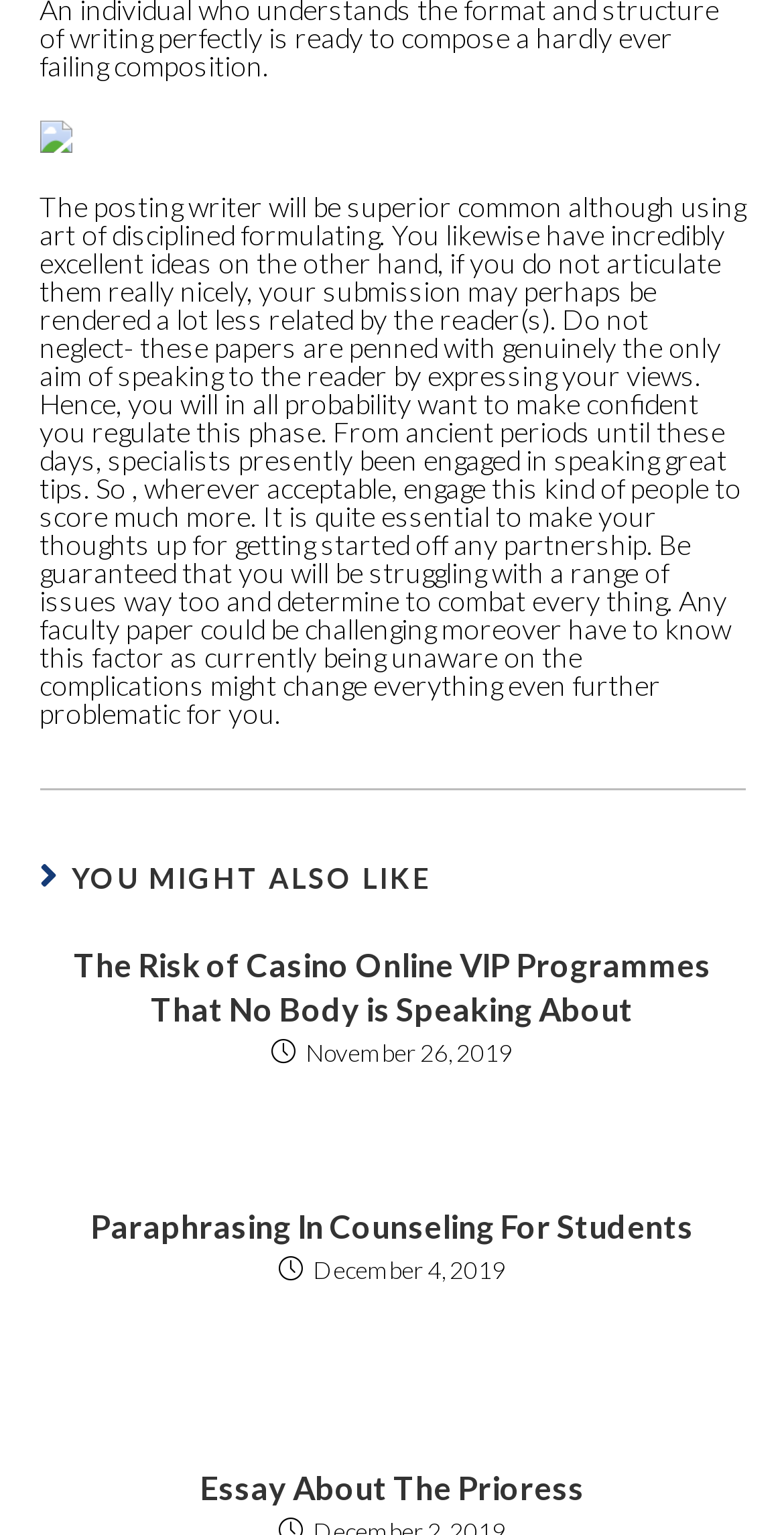How many links are there in the second article?
Answer the question in a detailed and comprehensive manner.

I looked at the second article element and found one link element inside it, which corresponds to the title of the article.